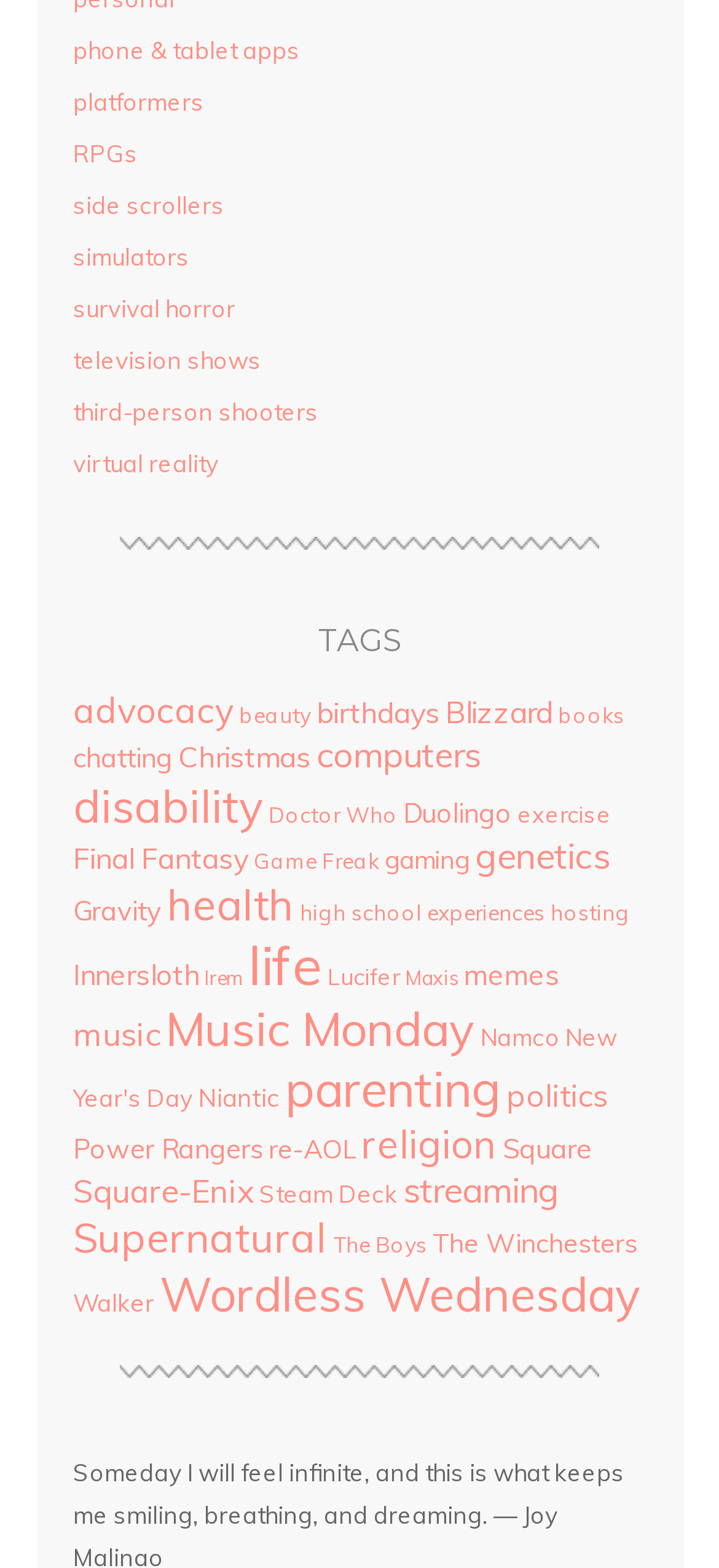Given the element description: "phone & tablet apps", predict the bounding box coordinates of this UI element. The coordinates must be four float numbers between 0 and 1, given as [left, top, right, bottom].

[0.101, 0.022, 0.417, 0.041]